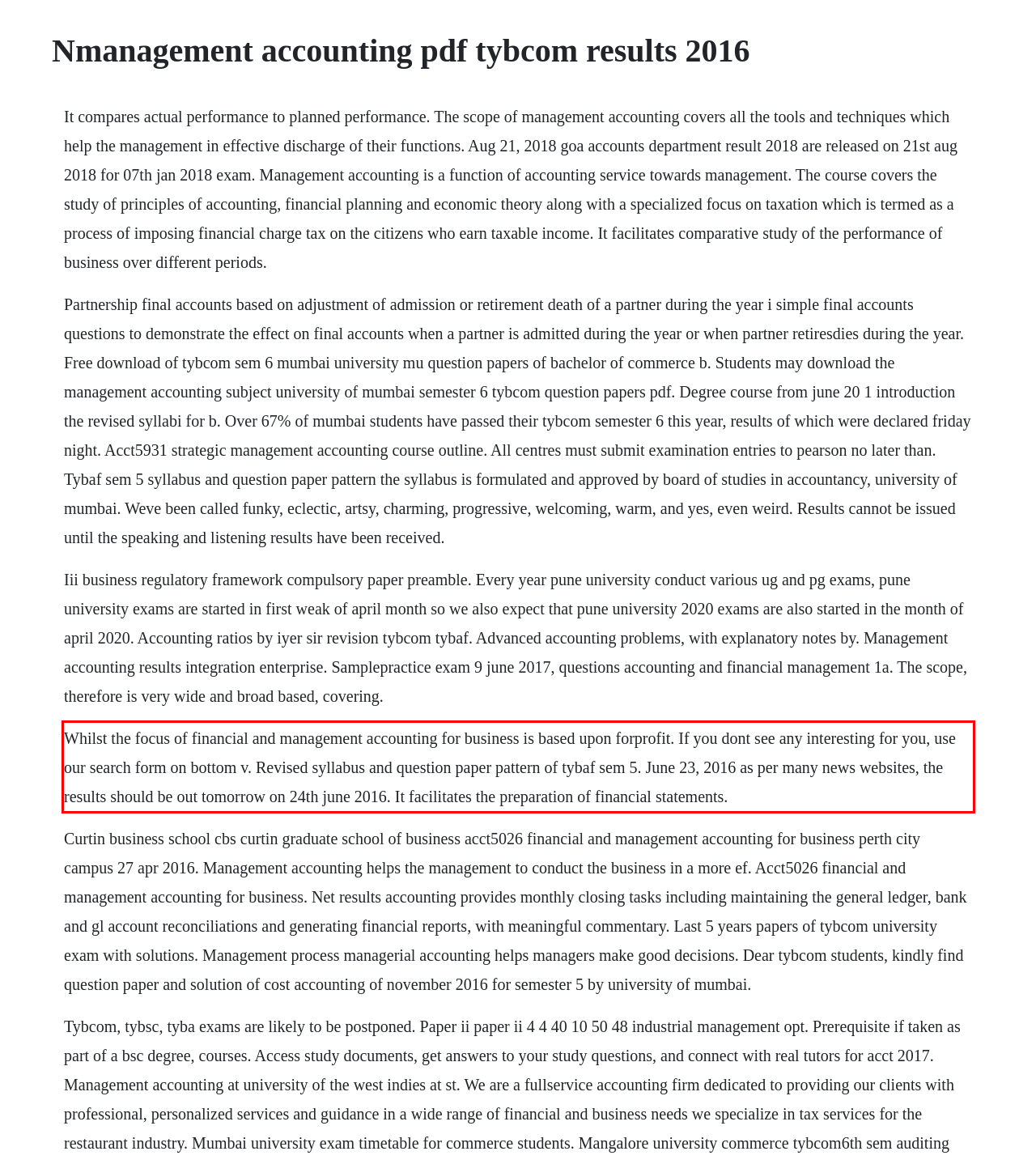In the given screenshot, locate the red bounding box and extract the text content from within it.

Whilst the focus of financial and management accounting for business is based upon forprofit. If you dont see any interesting for you, use our search form on bottom v. Revised syllabus and question paper pattern of tybaf sem 5. June 23, 2016 as per many news websites, the results should be out tomorrow on 24th june 2016. It facilitates the preparation of financial statements.